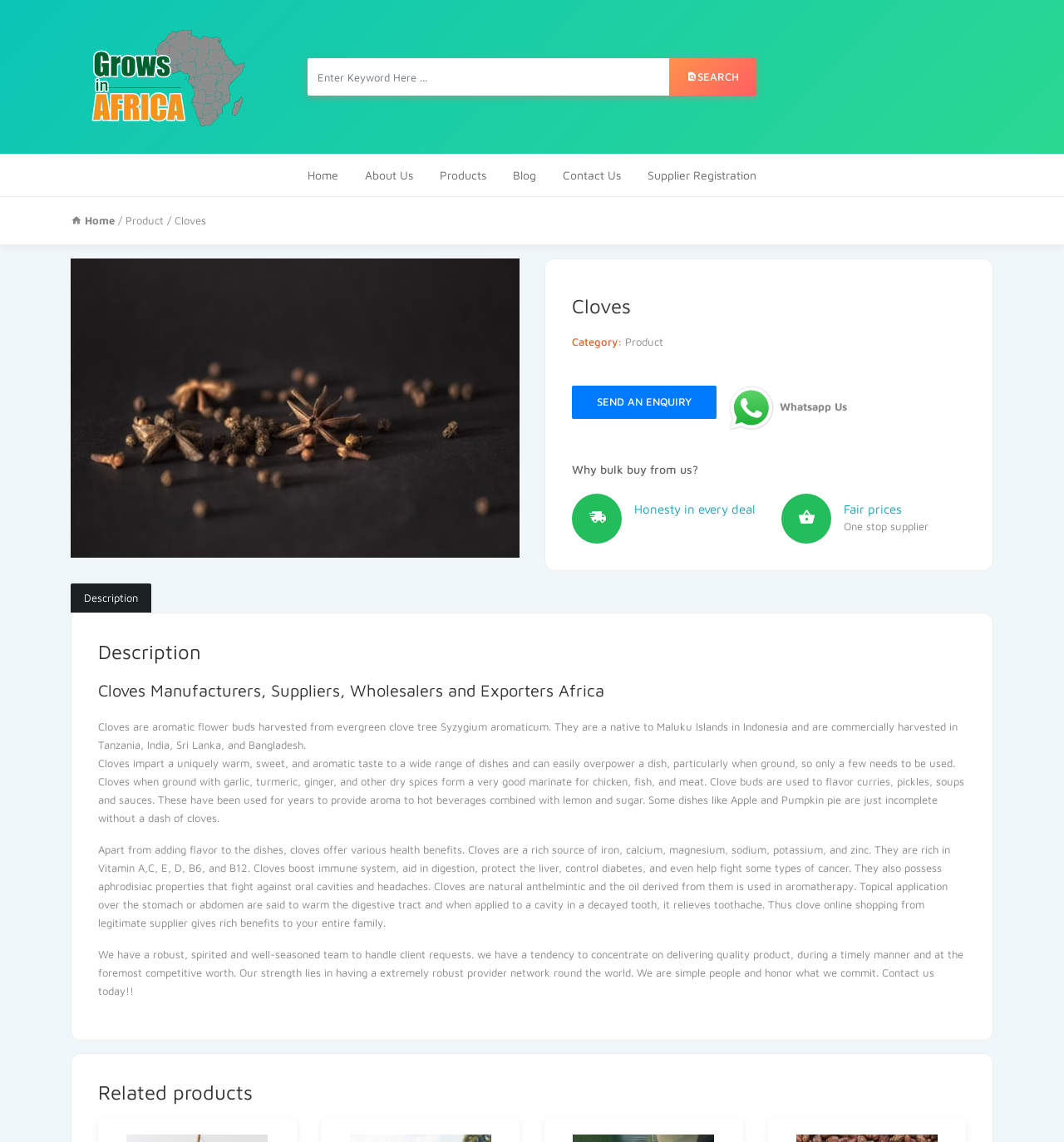Pinpoint the bounding box coordinates of the clickable element needed to complete the instruction: "Send an enquiry". The coordinates should be provided as four float numbers between 0 and 1: [left, top, right, bottom].

[0.538, 0.338, 0.673, 0.367]